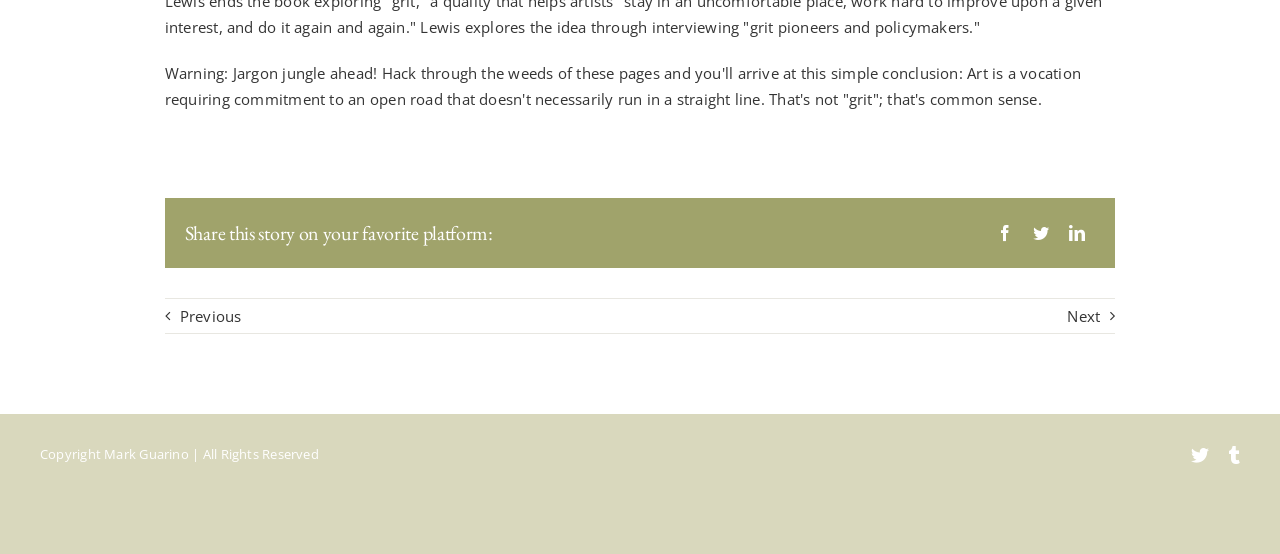Provide your answer in one word or a succinct phrase for the question: 
What navigation options are available?

Previous and Next